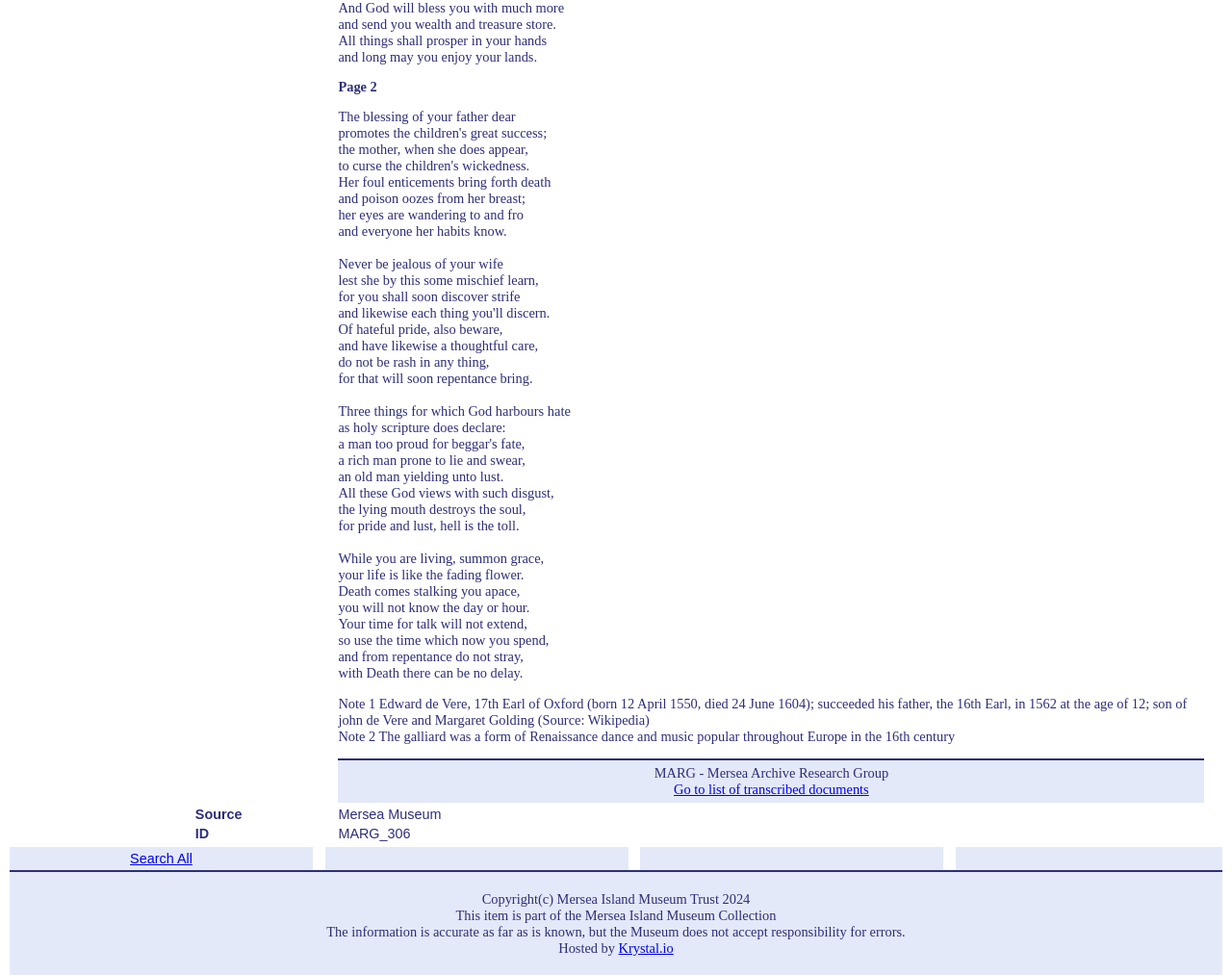Determine the bounding box coordinates of the UI element described below. Use the format (top-left x, top-left y, bottom-right x, bottom-right y) with floating point numbers between 0 and 1: Search All

[0.106, 0.873, 0.156, 0.889]